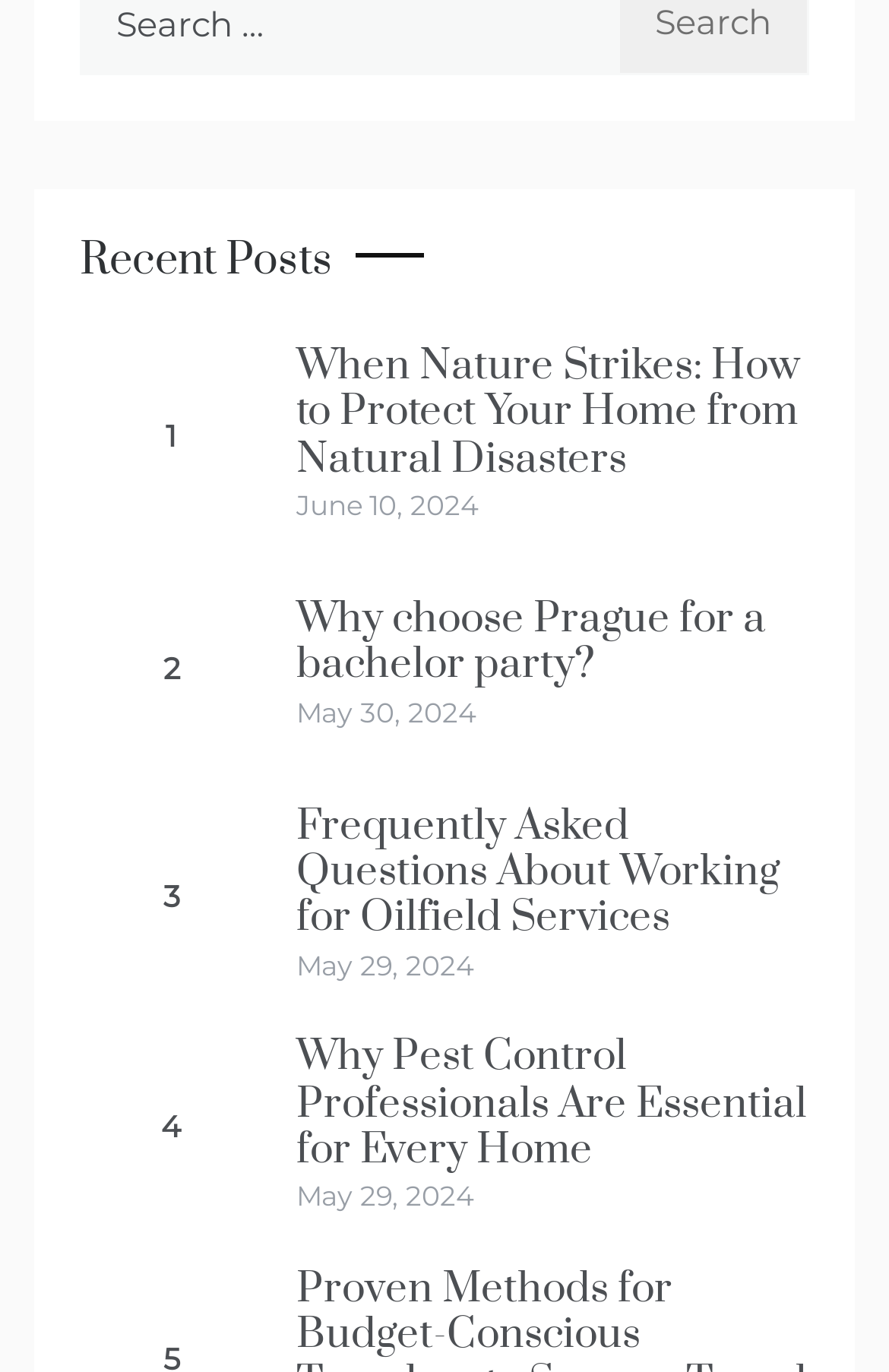Select the bounding box coordinates of the element I need to click to carry out the following instruction: "Learn about oilfield services".

[0.09, 0.586, 0.295, 0.719]